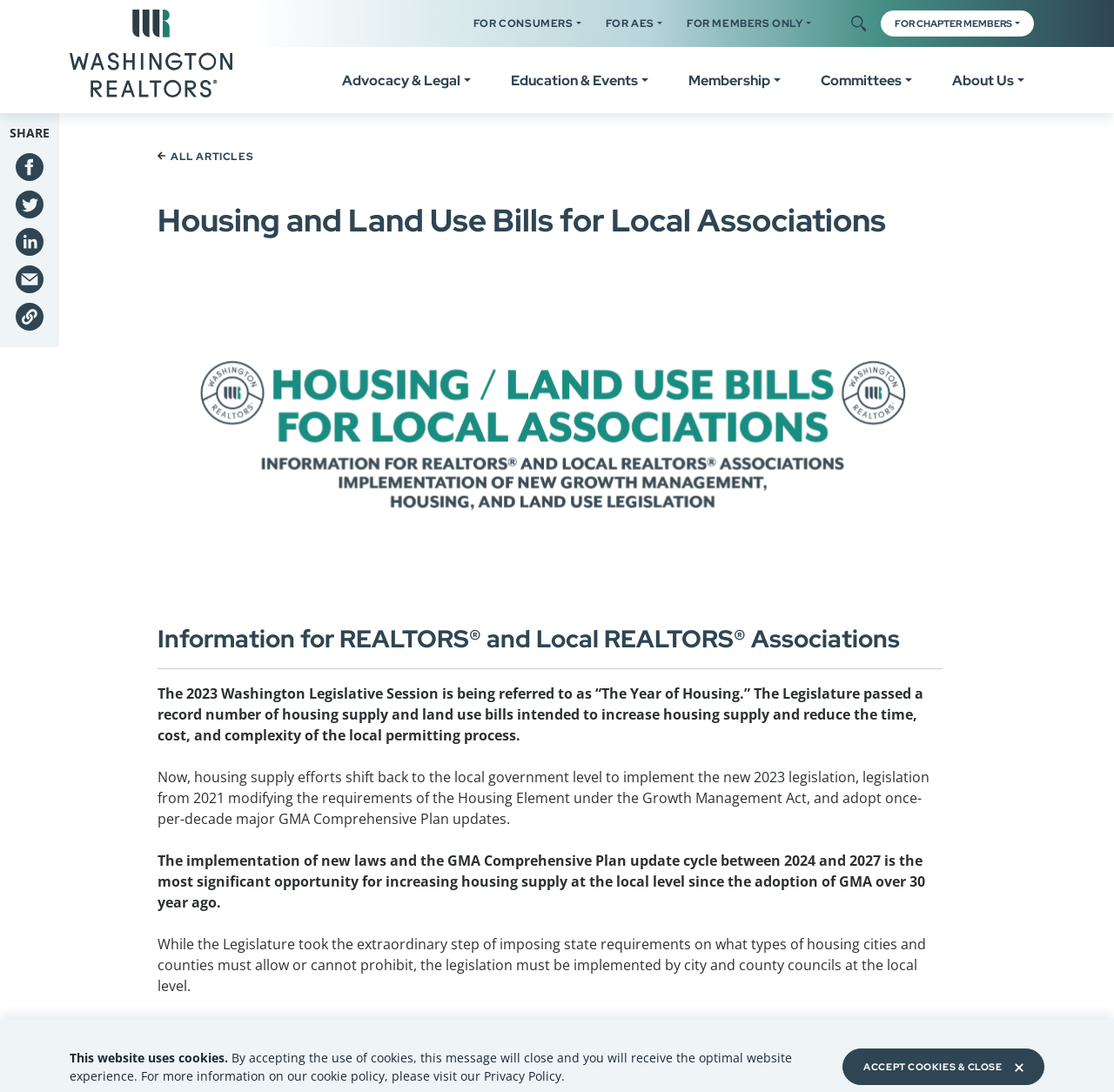What type of resources are provided in the 'Legal' section?
Using the details shown in the screenshot, provide a comprehensive answer to the question.

The 'Legal' section is a subsection of the 'Advocacy & Legal' category in the navigation menu. It provides various legal resources, including form revisions, scams and fraud alerts, and fair housing resources, as indicated by the links in this section.